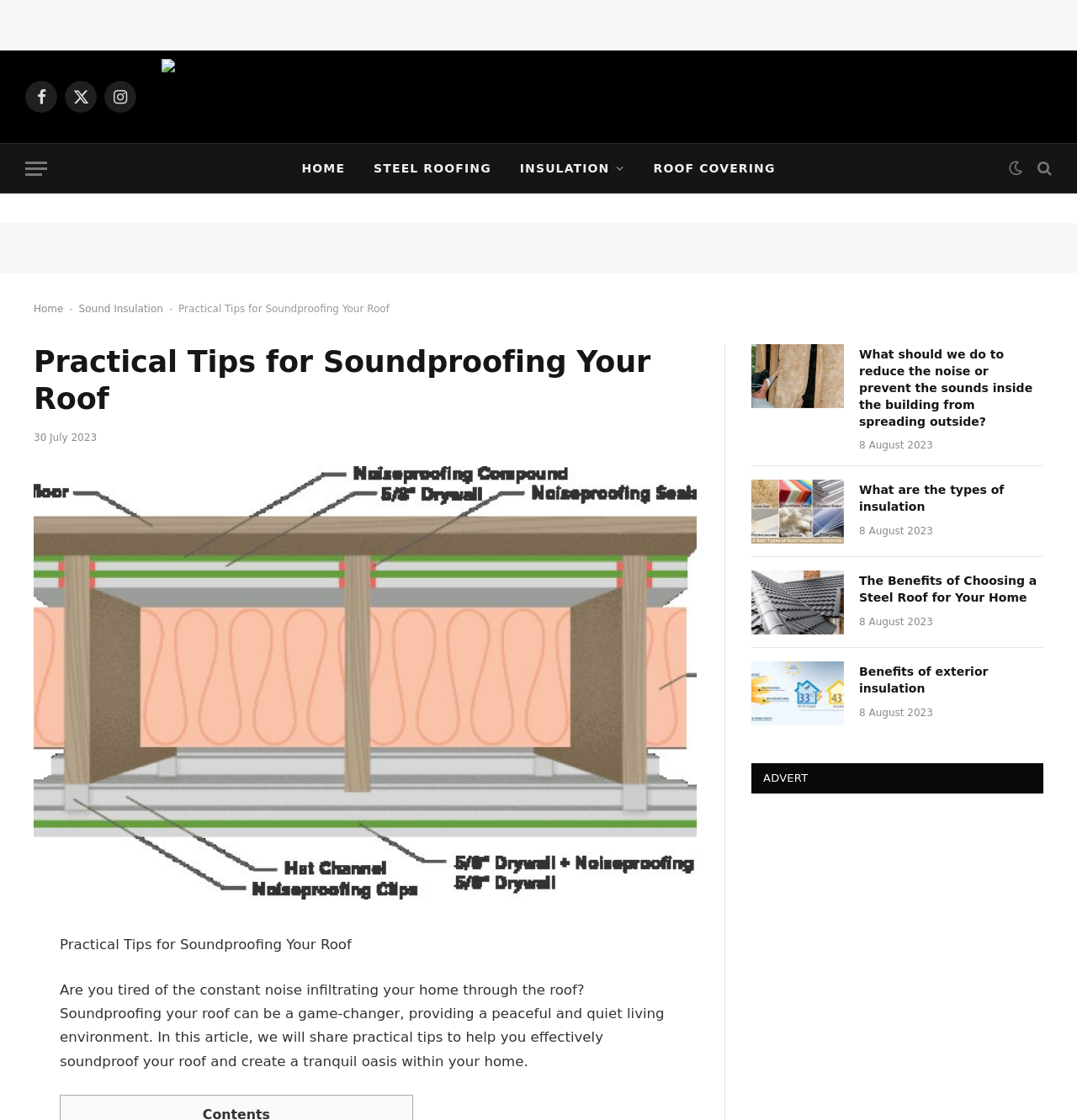How many articles are listed on this webpage?
Give a detailed and exhaustive answer to the question.

There are four articles listed on this webpage, which are 'What should we do to reduce the noise or prevent the sounds inside the building from spreading outside?', 'What are the types of insulation', 'The Benefits of Choosing a Steel Roof for Your Home', and 'Benefits of exterior insulation'.